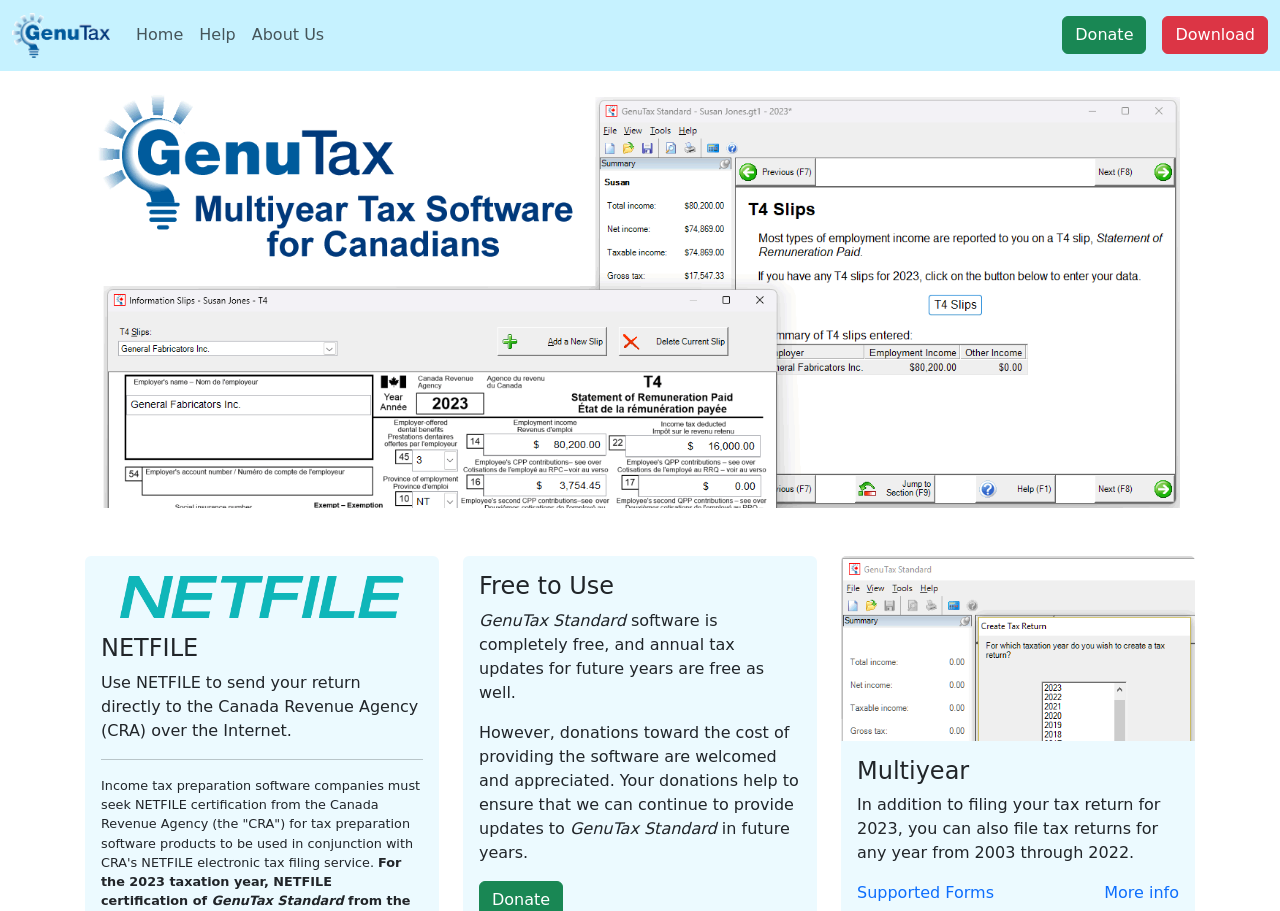Specify the bounding box coordinates of the element's region that should be clicked to achieve the following instruction: "Click the NETFILE heading". The bounding box coordinates consist of four float numbers between 0 and 1, in the format [left, top, right, bottom].

[0.079, 0.696, 0.33, 0.728]